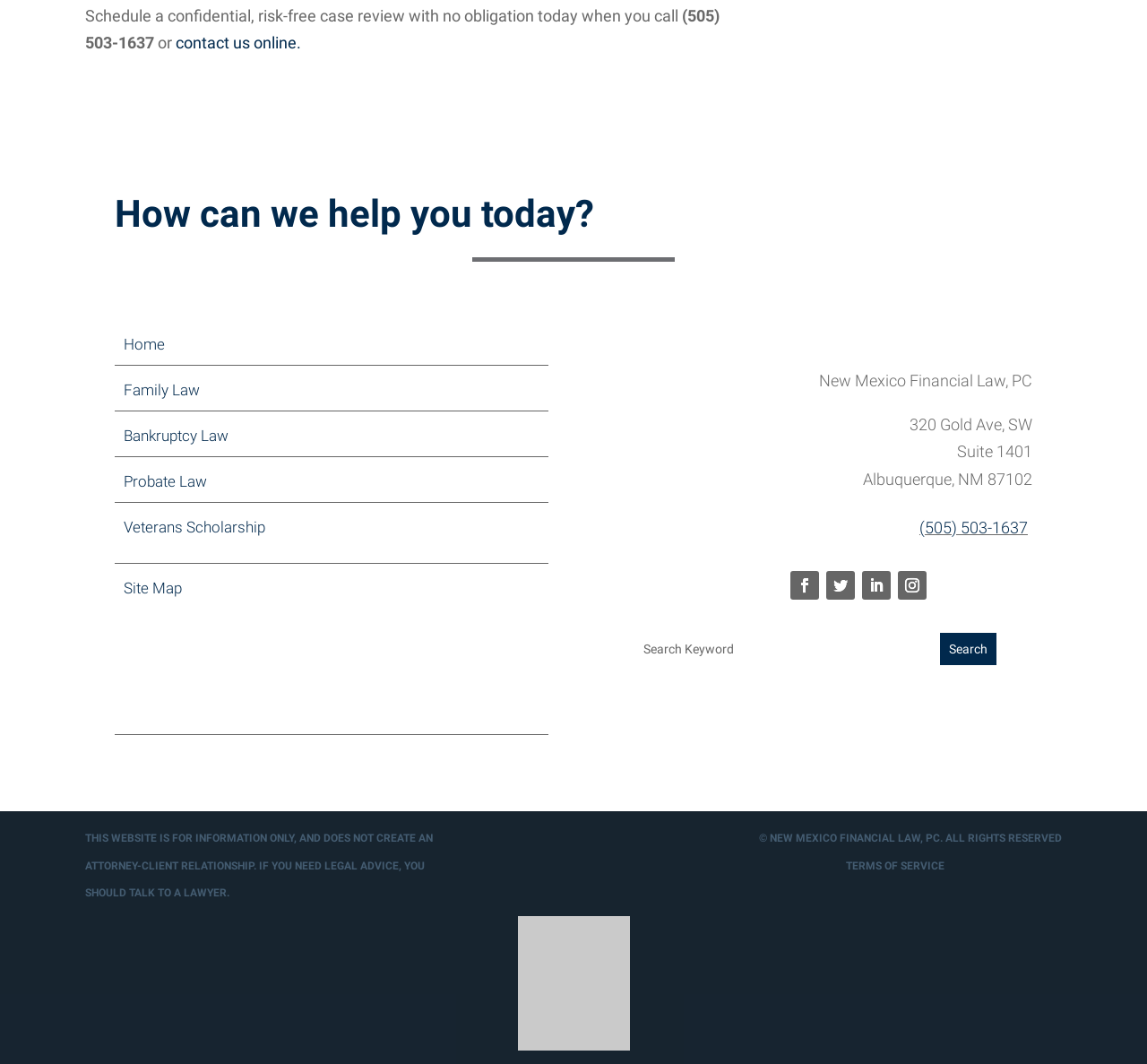Locate the bounding box coordinates of the clickable part needed for the task: "Go to Family Law page".

[0.104, 0.352, 0.474, 0.381]